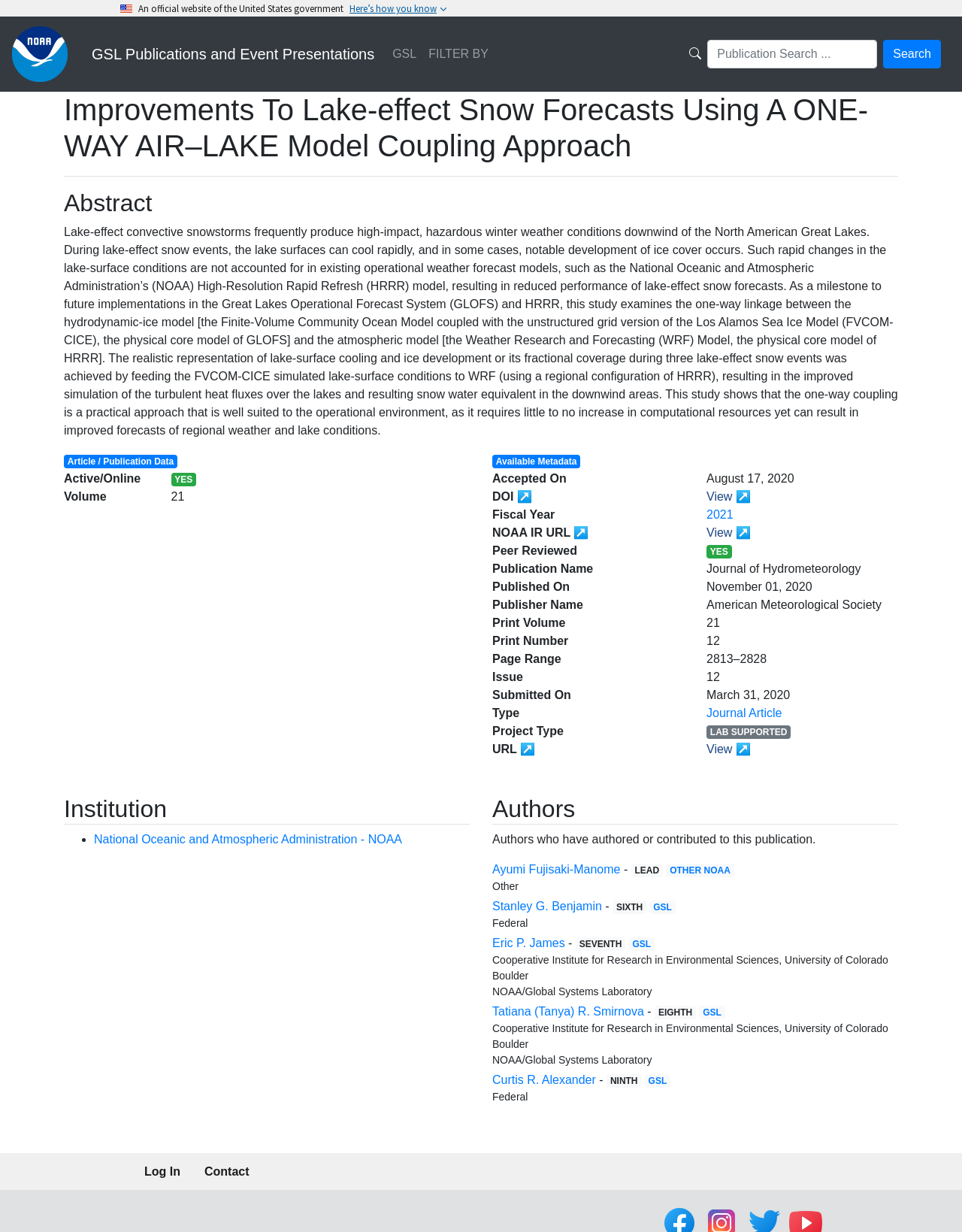What is the type of this publication?
Using the visual information, reply with a single word or short phrase.

Journal Article